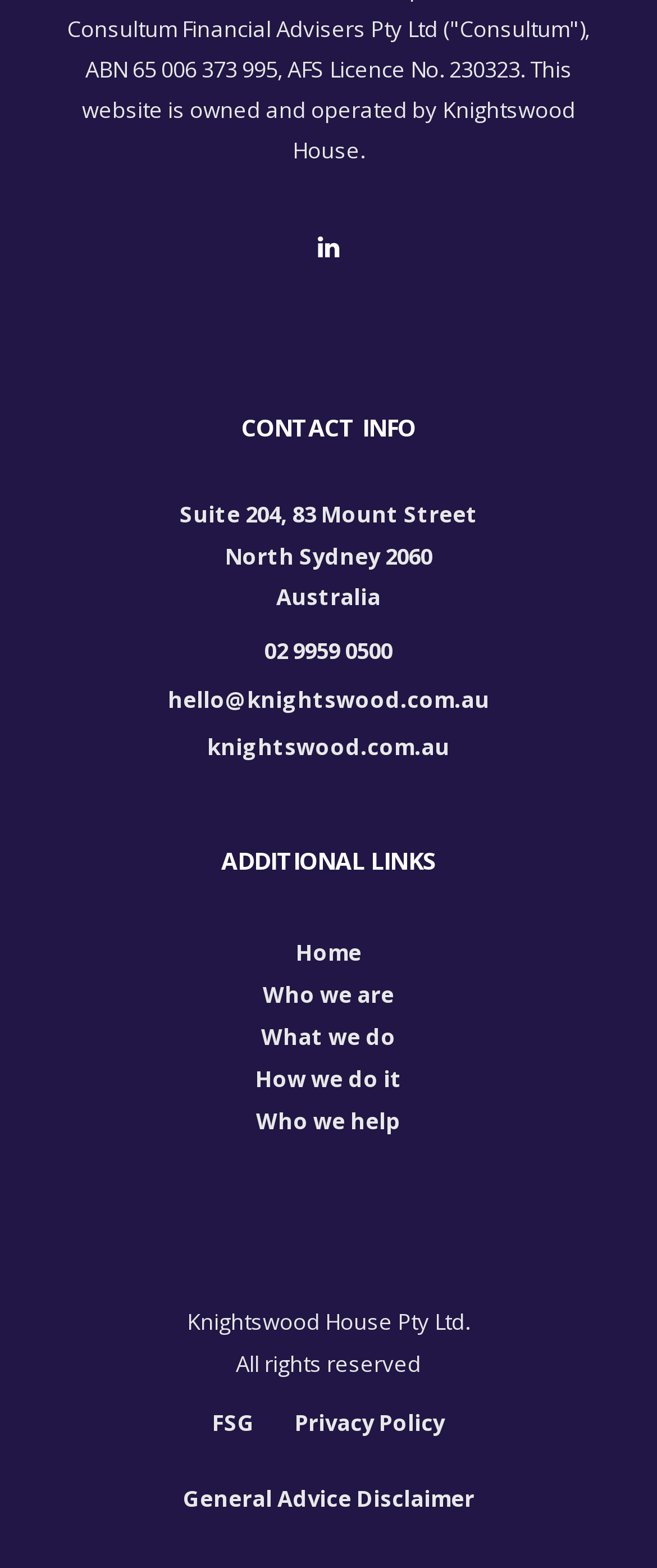Please find the bounding box coordinates of the clickable region needed to complete the following instruction: "View contact information". The bounding box coordinates must consist of four float numbers between 0 and 1, i.e., [left, top, right, bottom].

[0.103, 0.259, 0.897, 0.286]